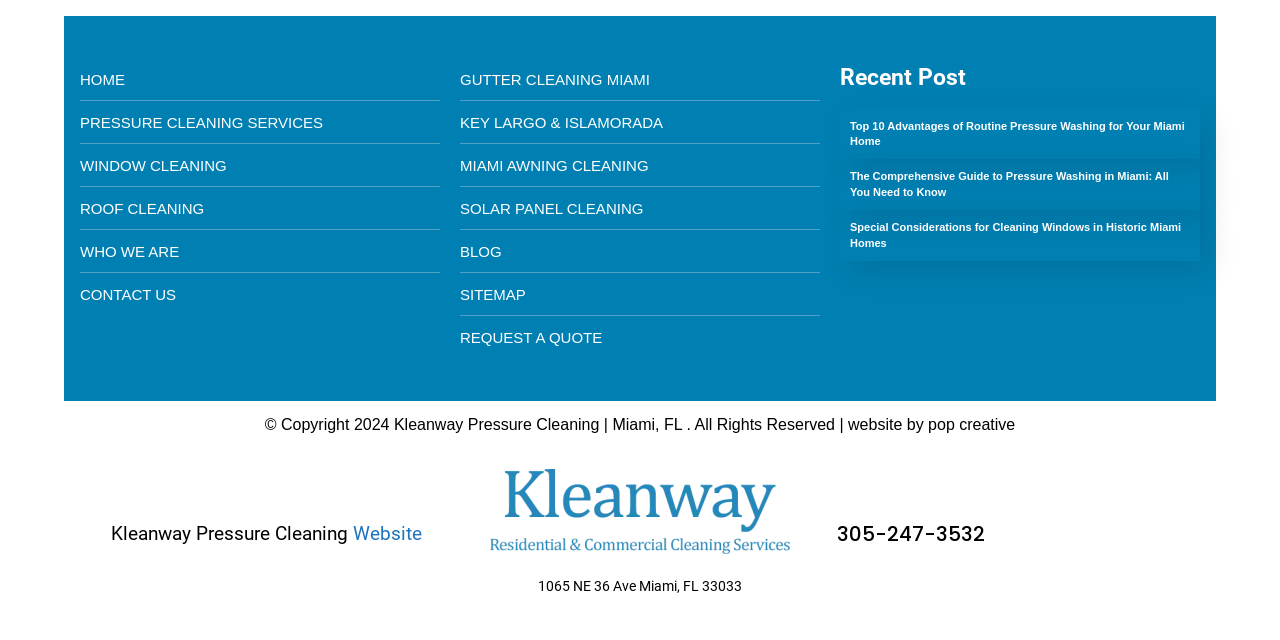Provide the bounding box coordinates of the HTML element described by the text: "WHO WE ARE". The coordinates should be in the format [left, top, right, bottom] with values between 0 and 1.

[0.062, 0.371, 0.344, 0.413]